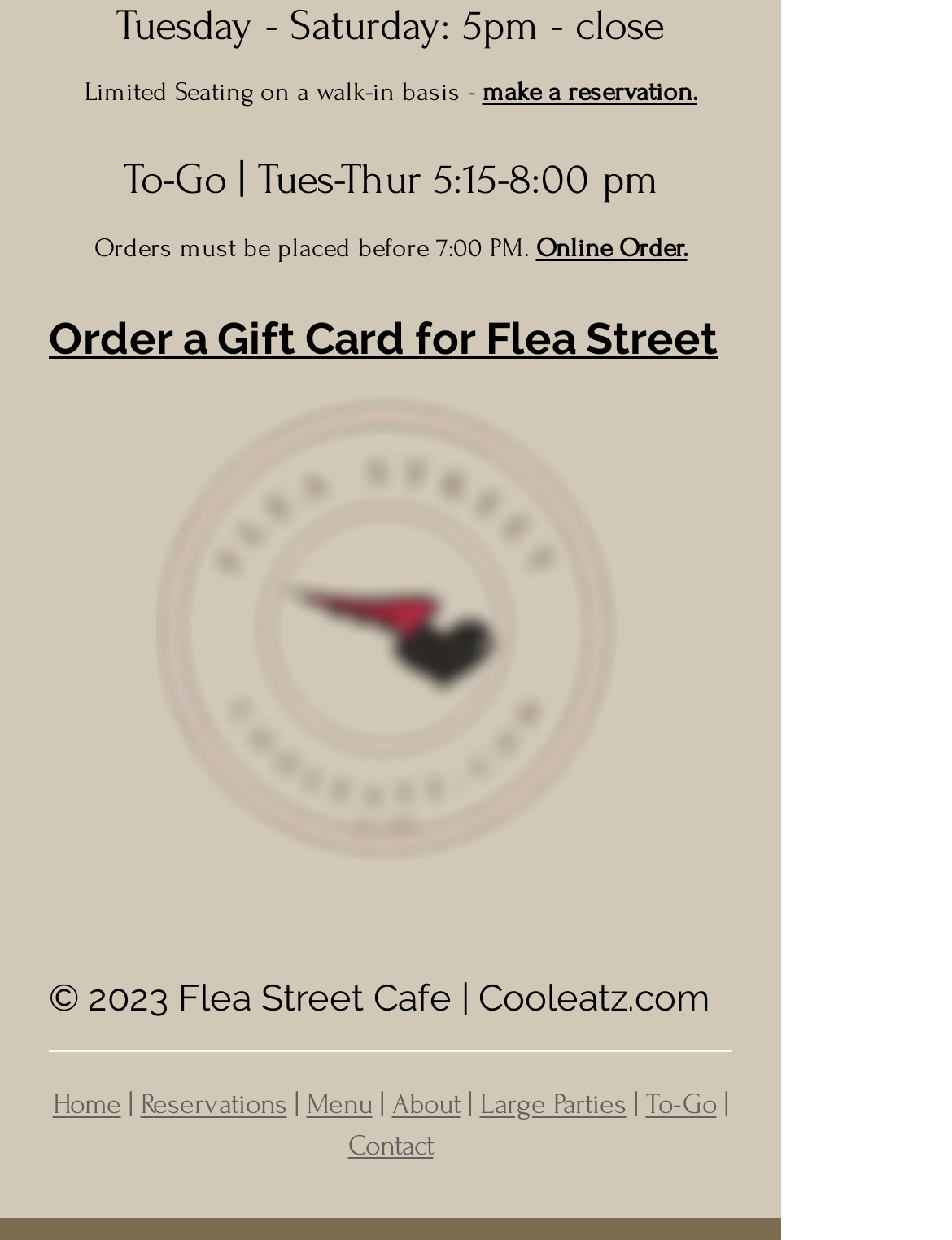What is the deadline for placing to-go orders?
Using the image provided, answer with just one word or phrase.

7:00 PM